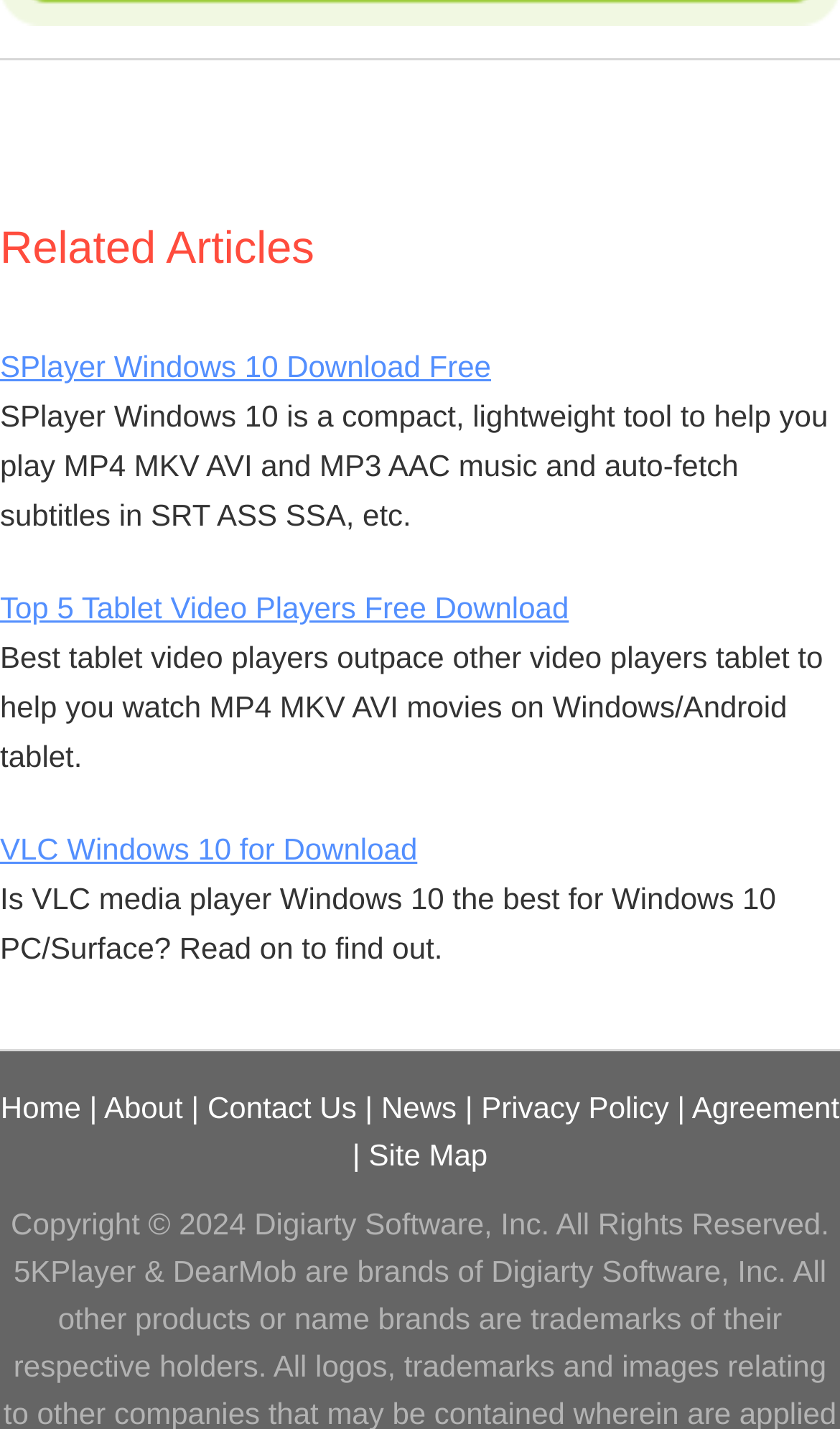How many sections are there in the webpage footer?
Using the image as a reference, answer the question with a short word or phrase.

5